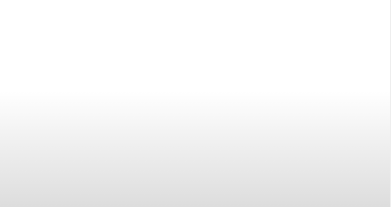Who founded Neuralink?
Please answer the question as detailed as possible based on the image.

The caption explicitly states that Neuralink is a neurotechnology company founded by Elon Musk, which indicates that Elon Musk is the founder of the company.